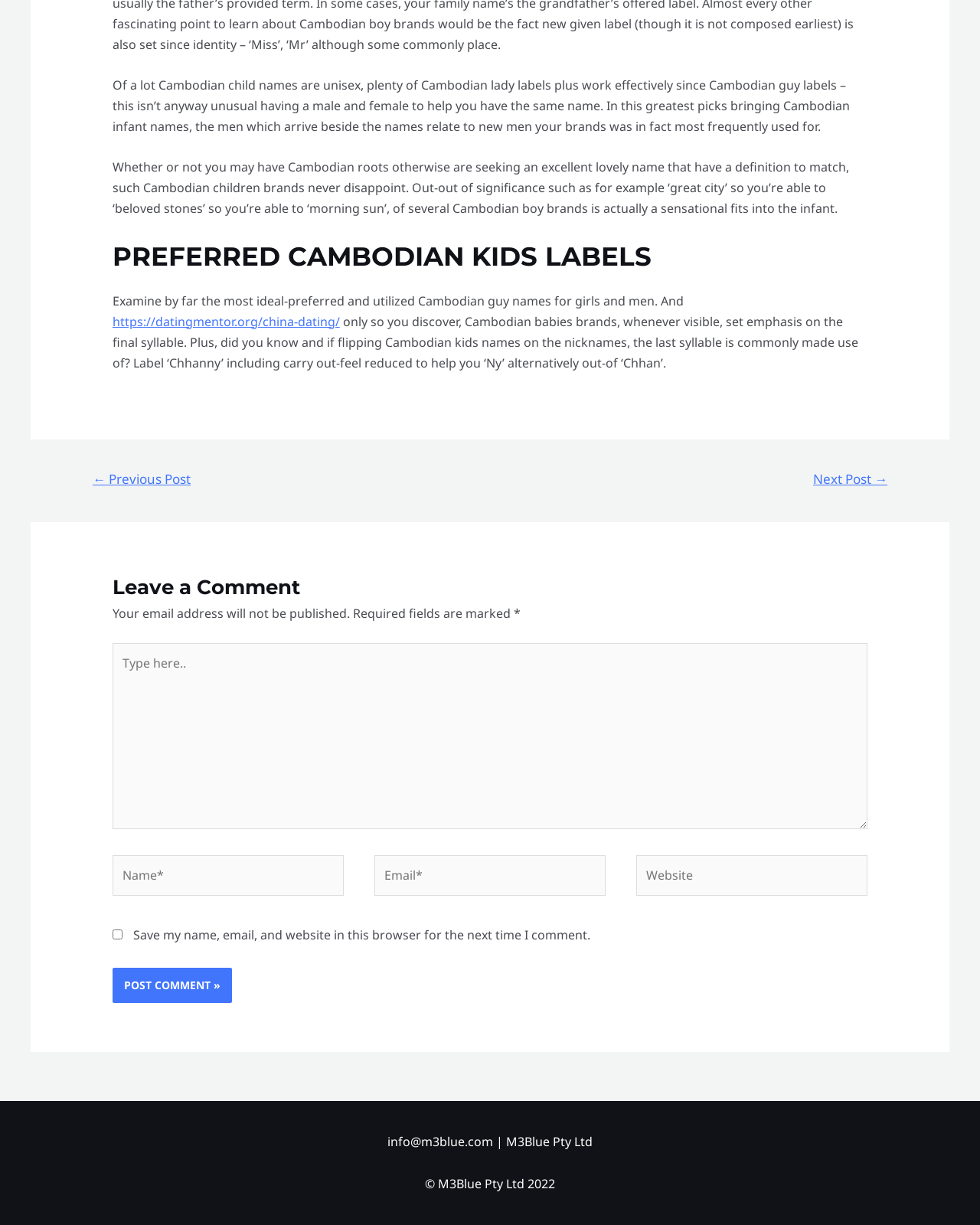Pinpoint the bounding box coordinates of the area that must be clicked to complete this instruction: "Type in the comment box".

[0.115, 0.525, 0.885, 0.677]